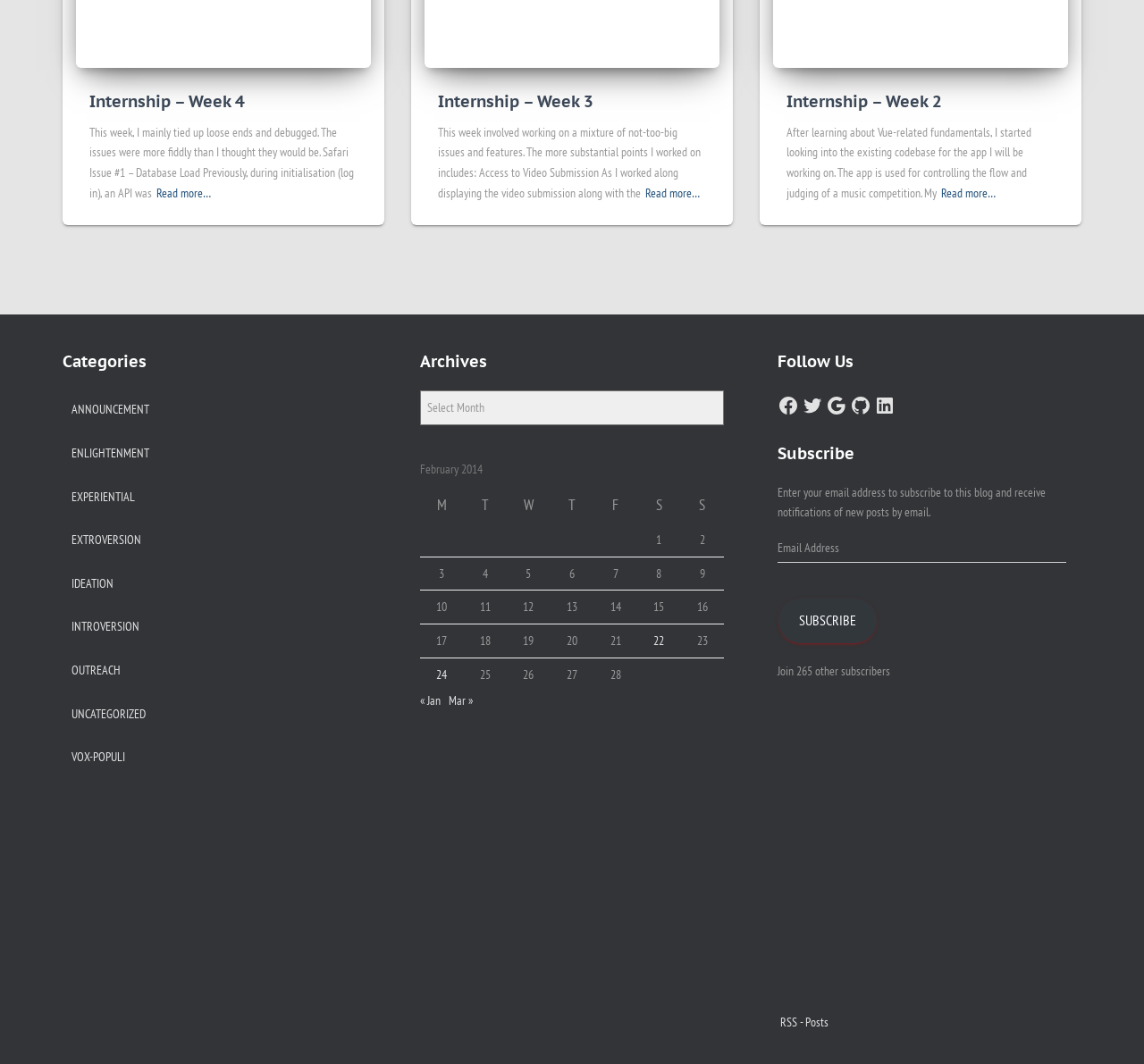Find the bounding box coordinates of the element you need to click on to perform this action: 'Click on 'Internship – Week 4''. The coordinates should be represented by four float values between 0 and 1, in the format [left, top, right, bottom].

[0.078, 0.086, 0.214, 0.105]